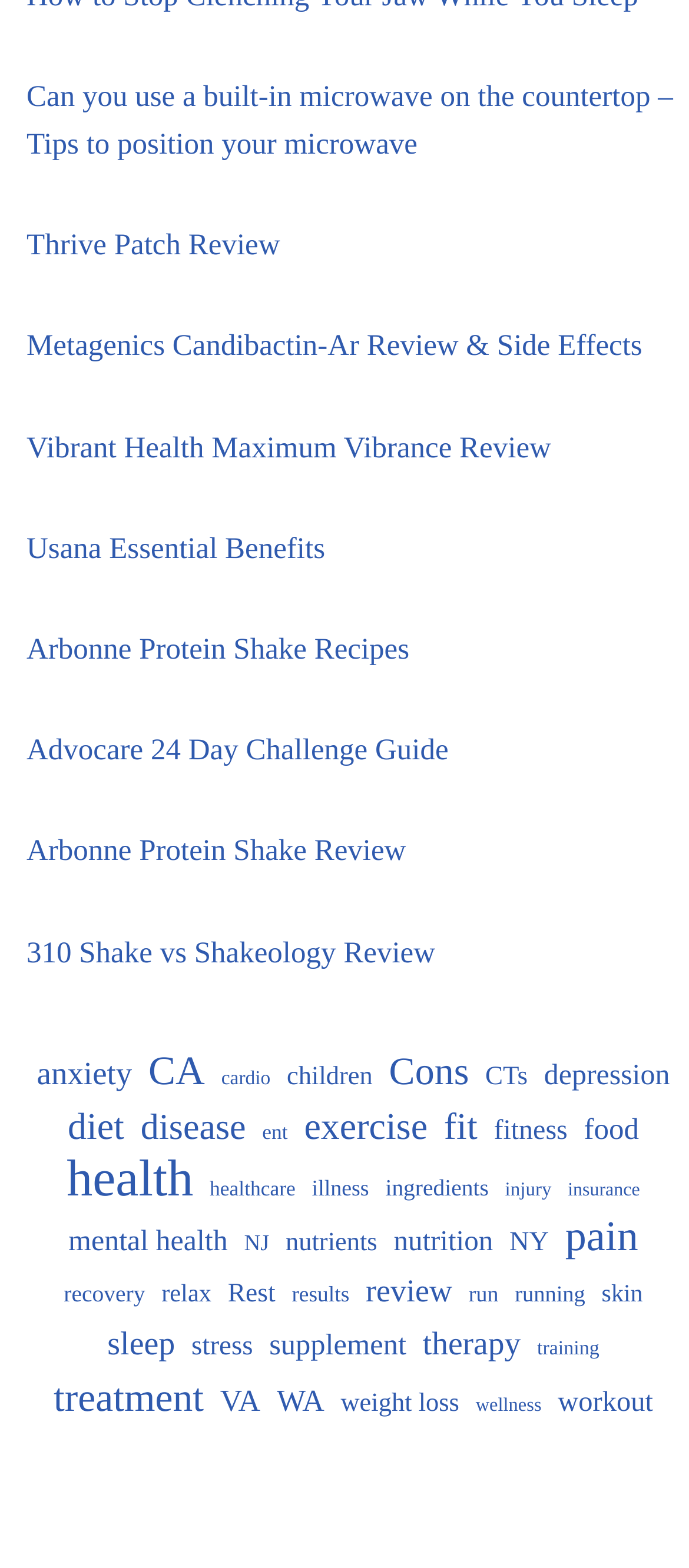Answer this question in one word or a short phrase: What is the topic of the link located at [0.847, 0.705, 0.927, 0.735]?

Food